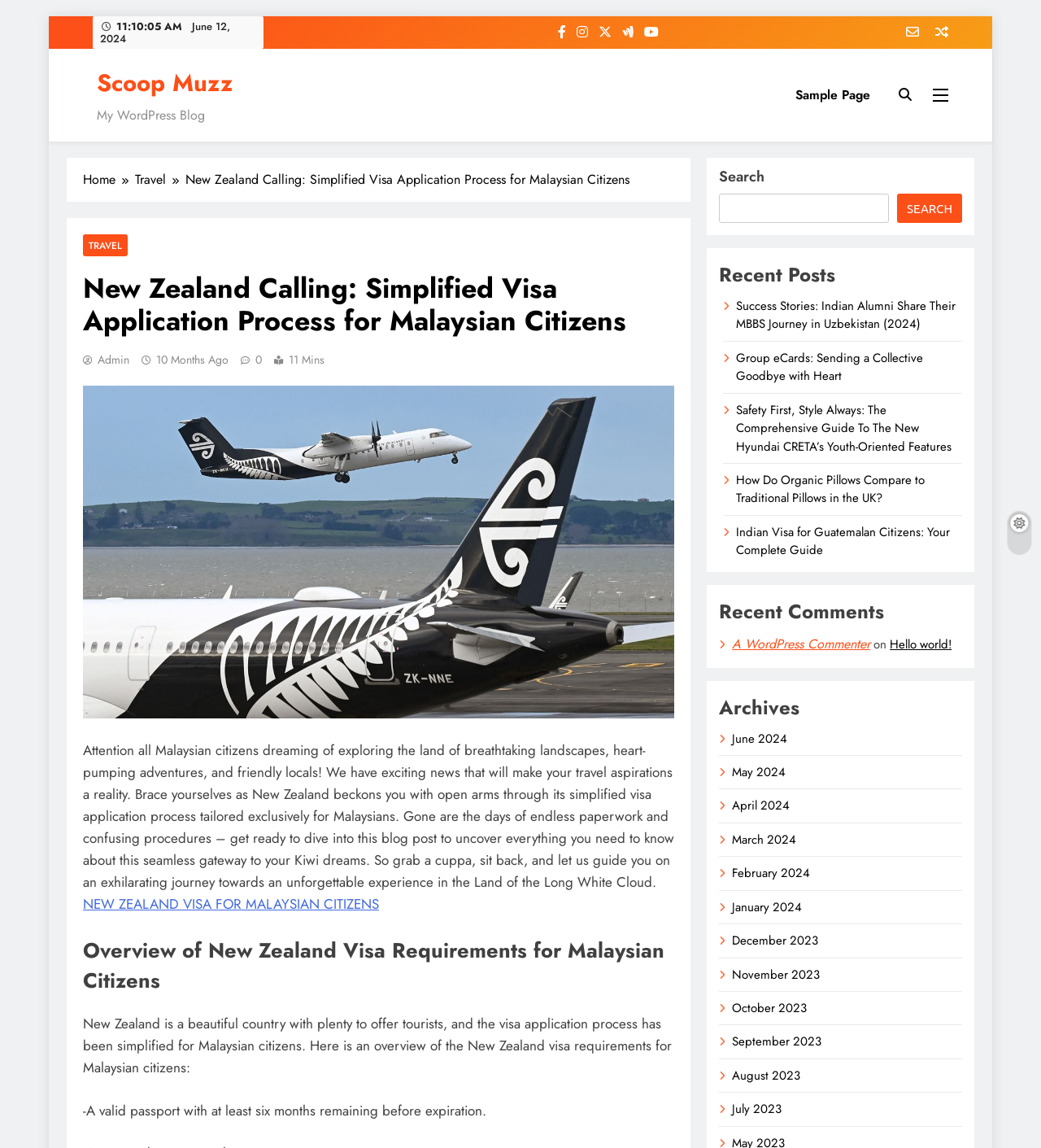How many recent posts are listed on the webpage?
Provide a detailed answer to the question, using the image to inform your response.

I counted the number of recent posts listed on the webpage by looking at the section titled 'Recent Posts' and counting the individual post links, which numbered four.